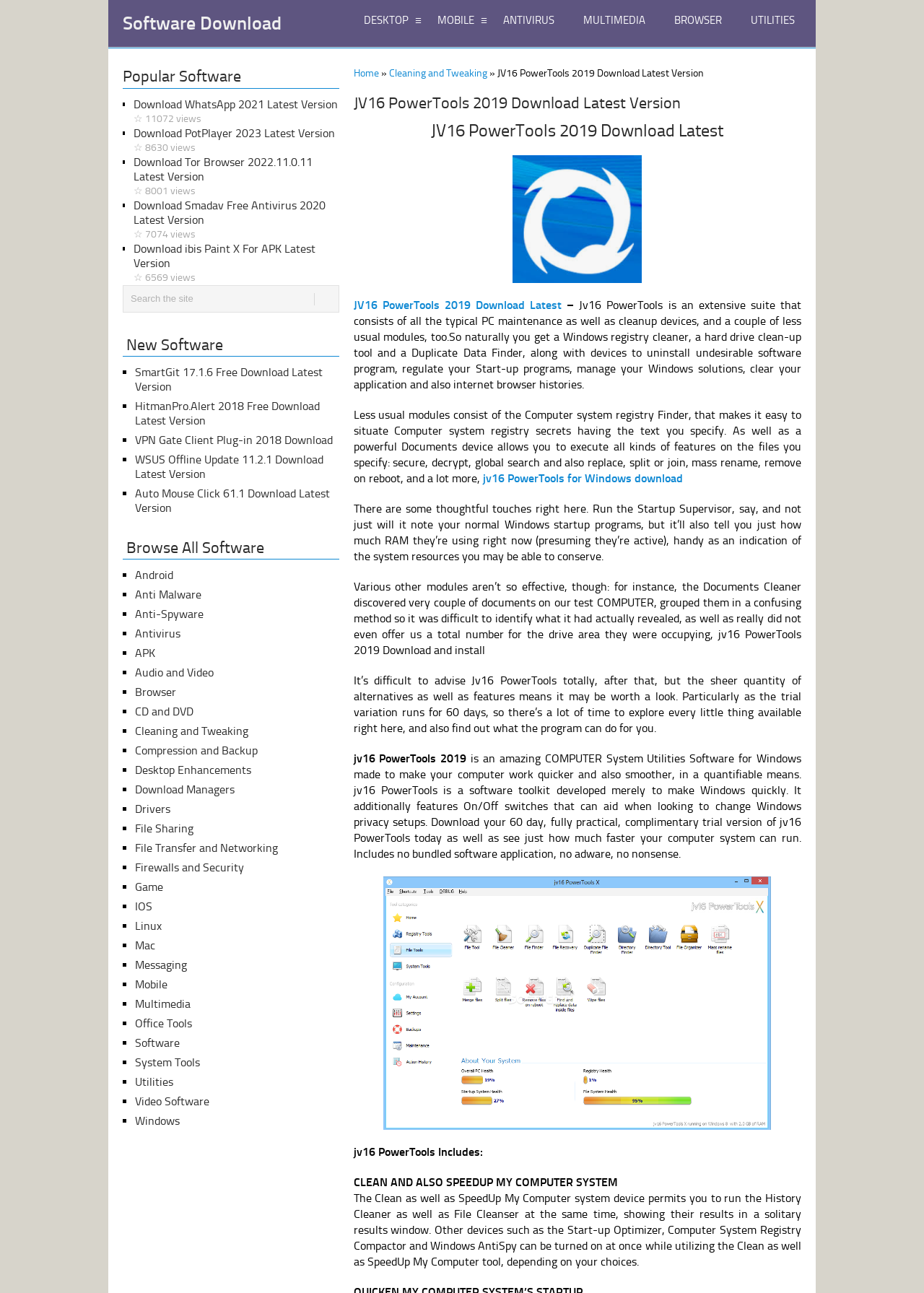How many software categories are listed on the webpage?
Answer the question with as much detail as you can, using the image as a reference.

There are 14 software categories listed on the webpage, including Android, Anti Malware, Anti-Spyware, Antivirus, APK, Audio and Video, Browser, CD and DVD, Cleaning and Tweaking, and others.